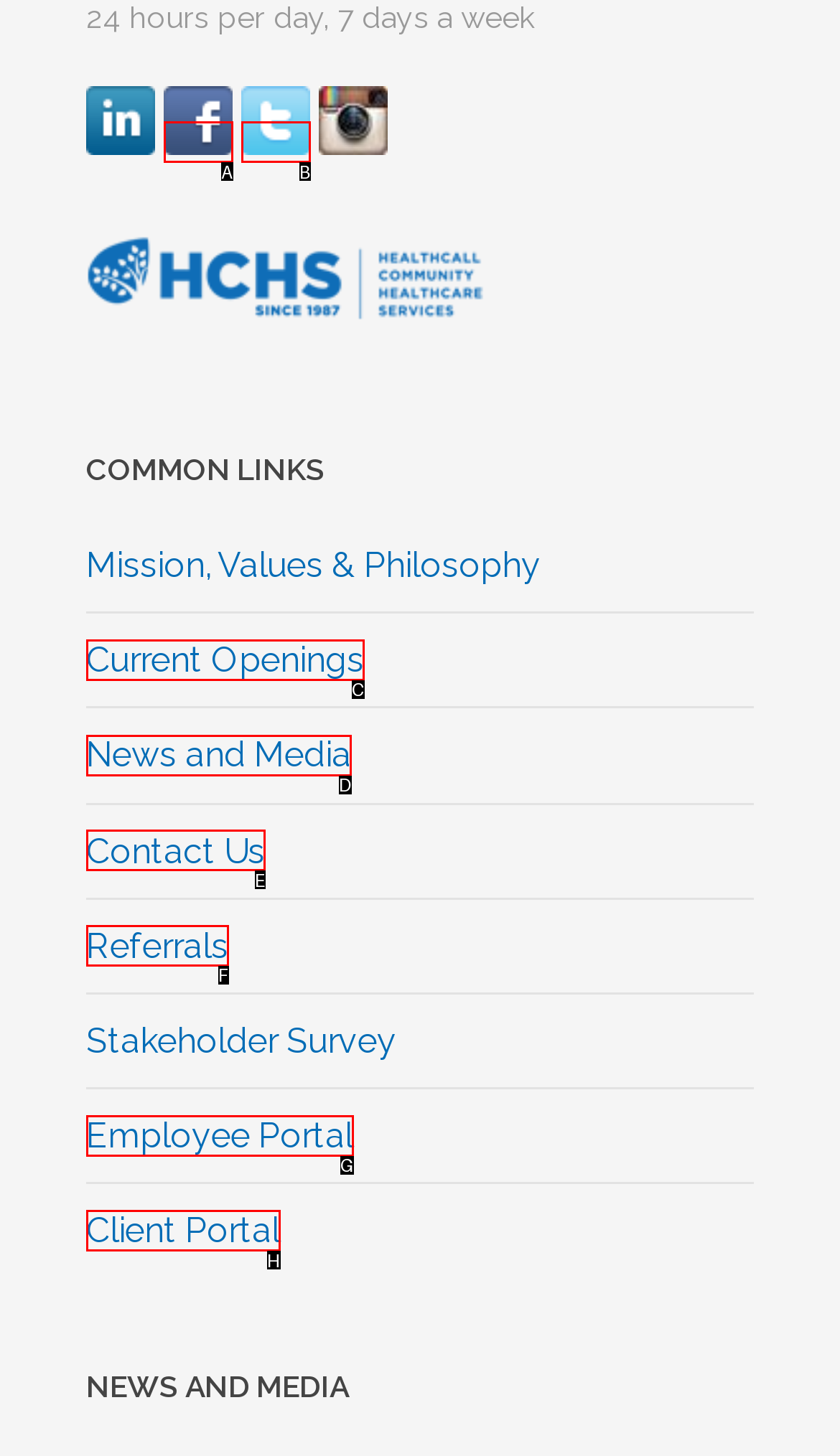Pick the option that corresponds to: News and Media
Provide the letter of the correct choice.

D